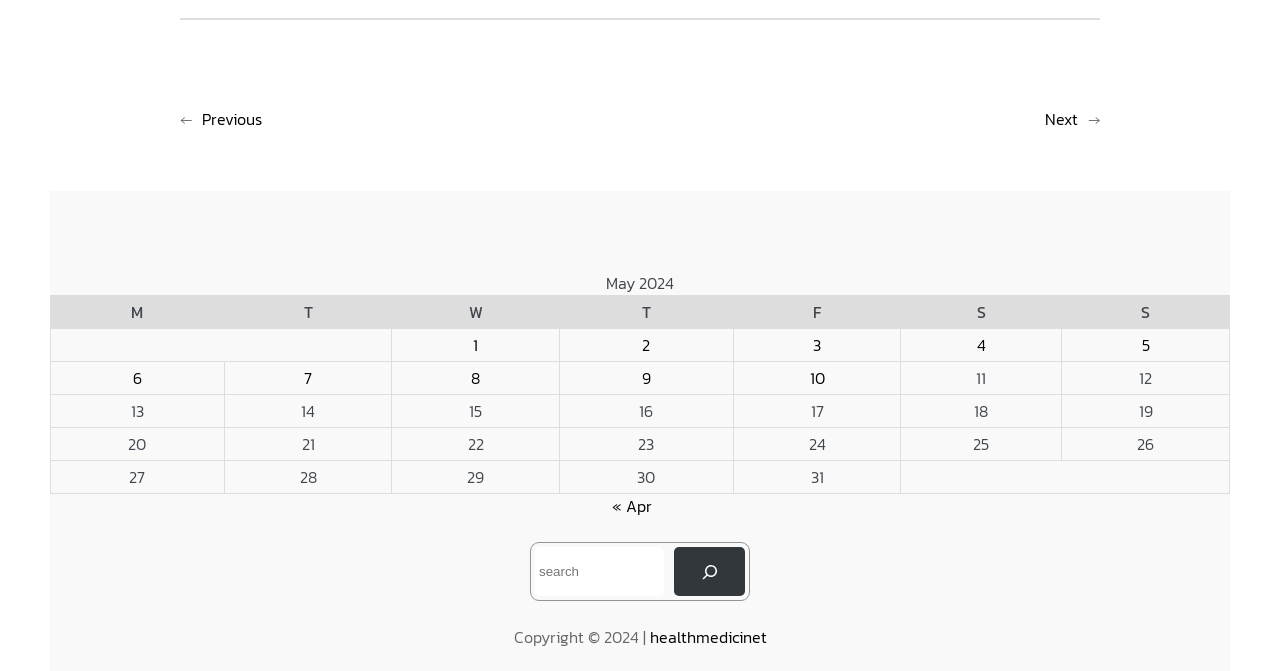What is the copyright year?
Answer the question with a detailed and thorough explanation.

The footer of the webpage has a copyright notice that includes the year 2024, indicating that the copyright year is 2024.